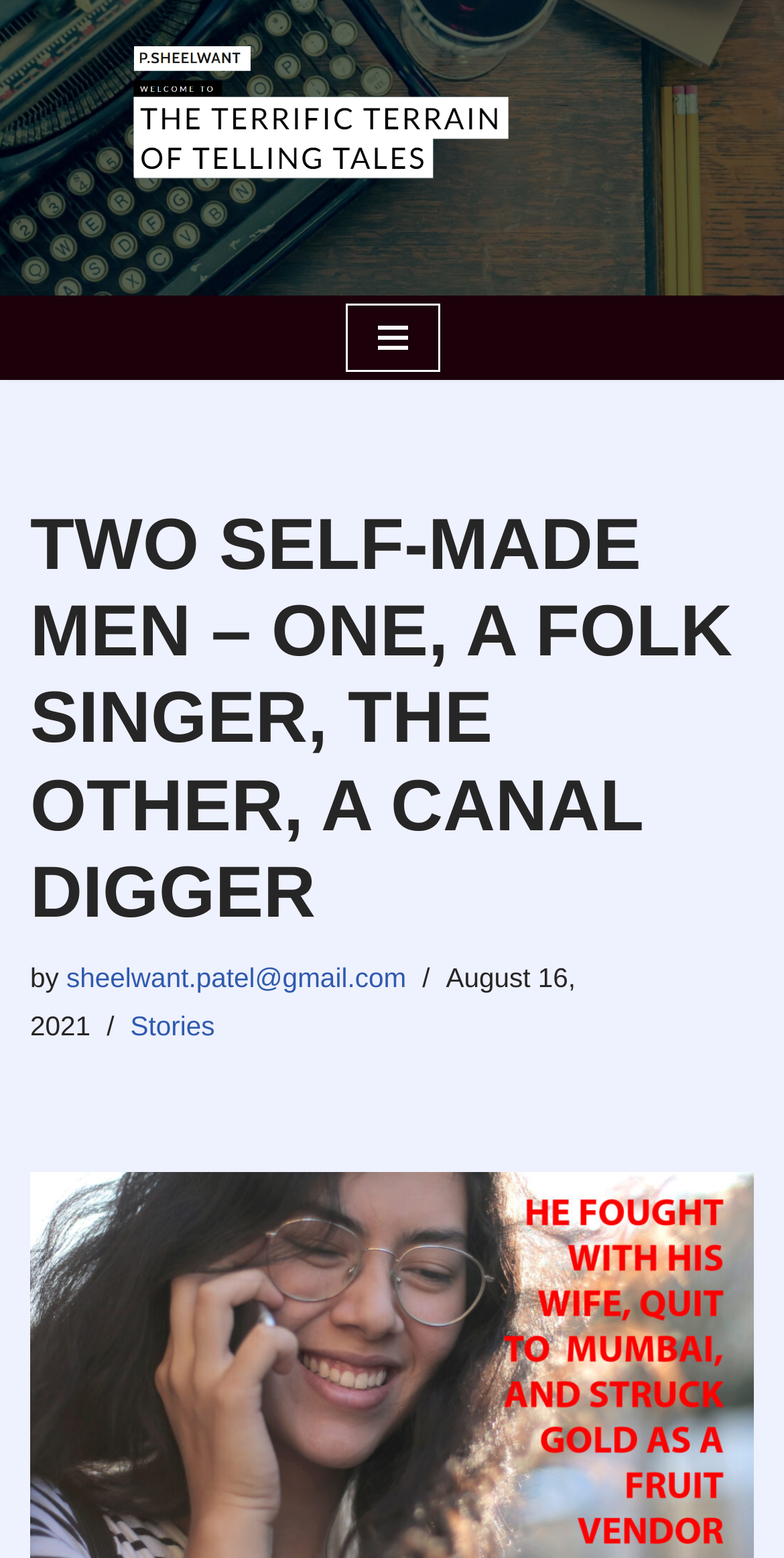Look at the image and give a detailed response to the following question: What is the category of the story?

I found the category of the story by looking at the link element that contains the text 'Stories'. The element is located below the main heading and has a bounding box of [0.166, 0.649, 0.274, 0.668].